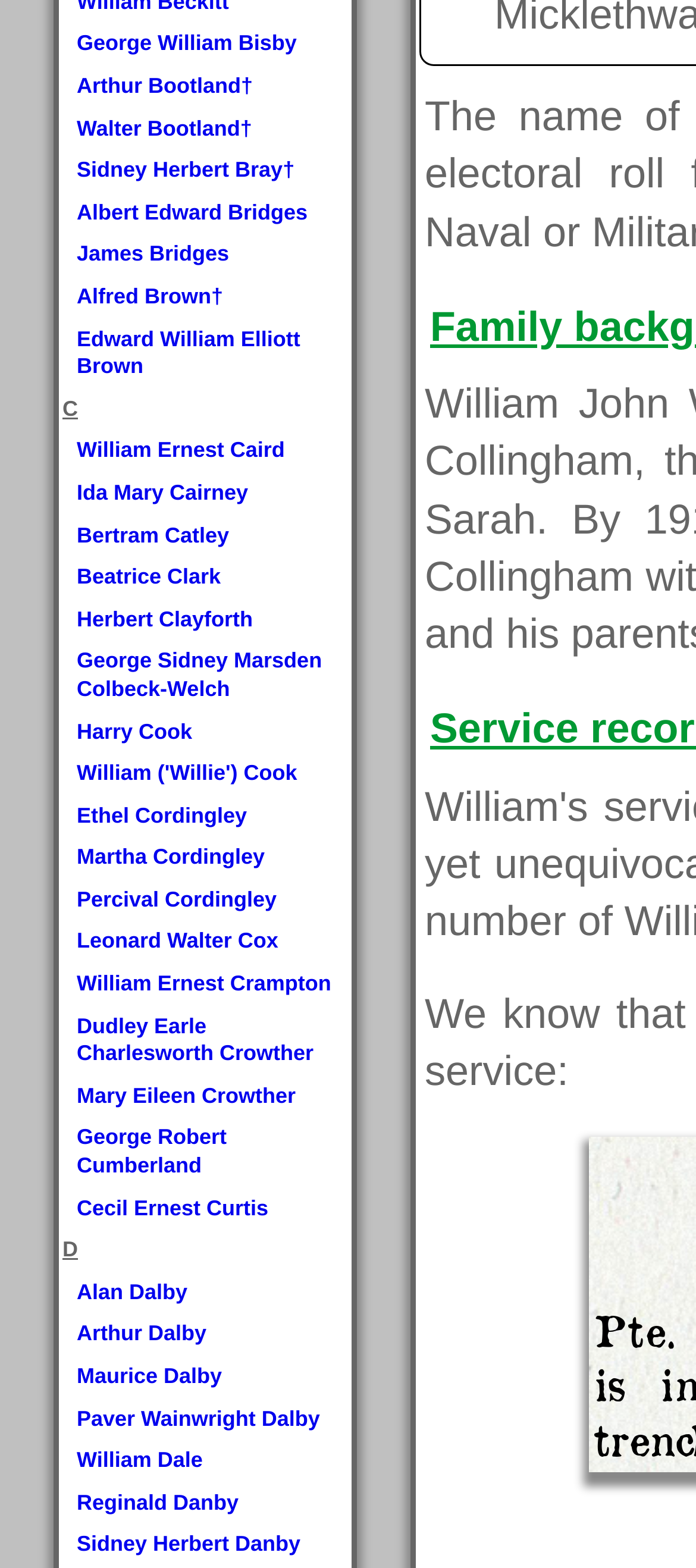Can you pinpoint the bounding box coordinates for the clickable element required for this instruction: "View information about Ida Mary Cairney"? The coordinates should be four float numbers between 0 and 1, i.e., [left, top, right, bottom].

[0.11, 0.306, 0.357, 0.322]